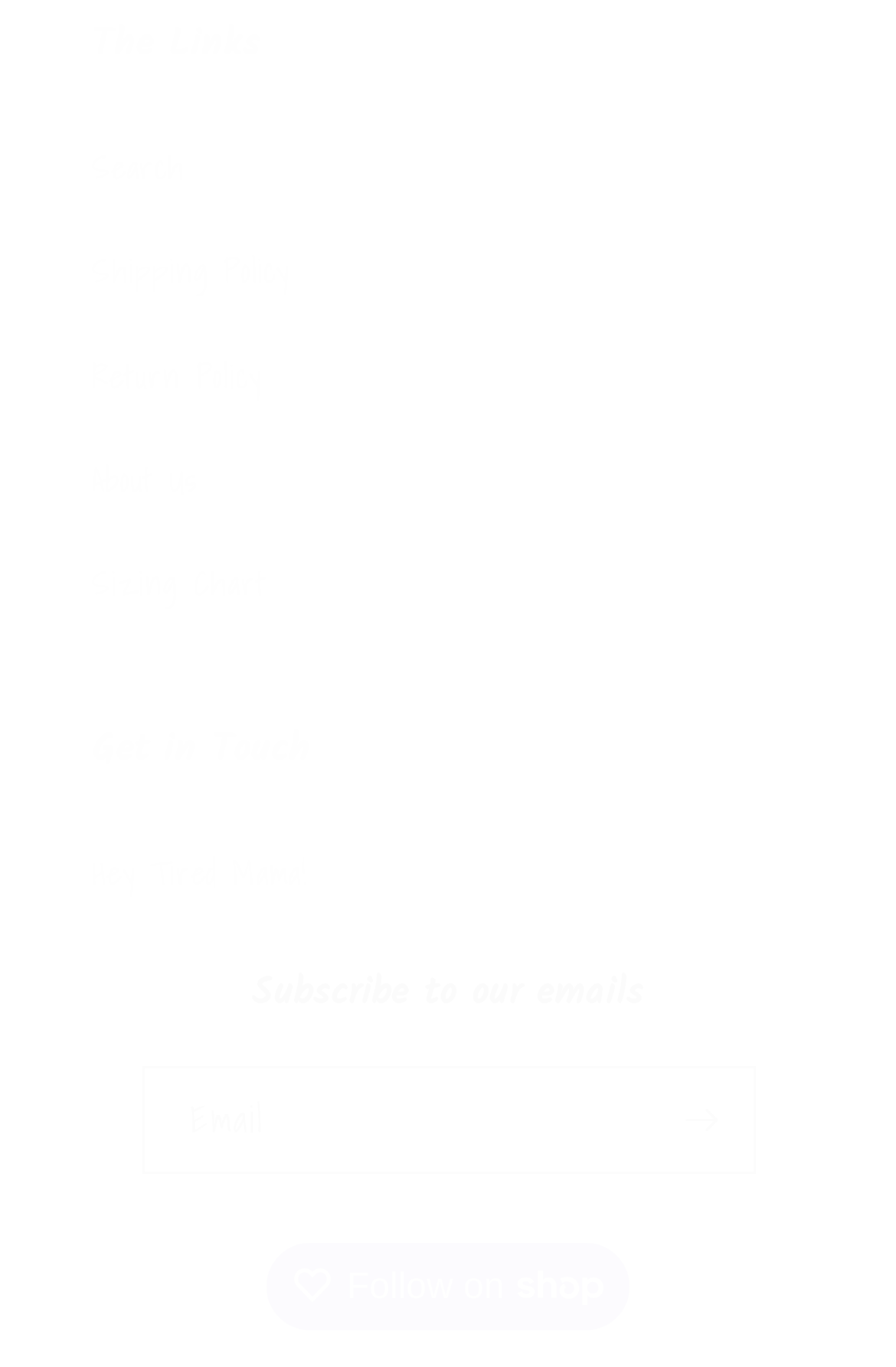What is the purpose of the textbox?
Refer to the image and provide a thorough answer to the question.

The textbox is labeled 'Email' and is required, which suggests that it is used to enter an email address. This is likely for subscribing to the website's emails, as indicated by the heading 'Subscribe to our emails'.